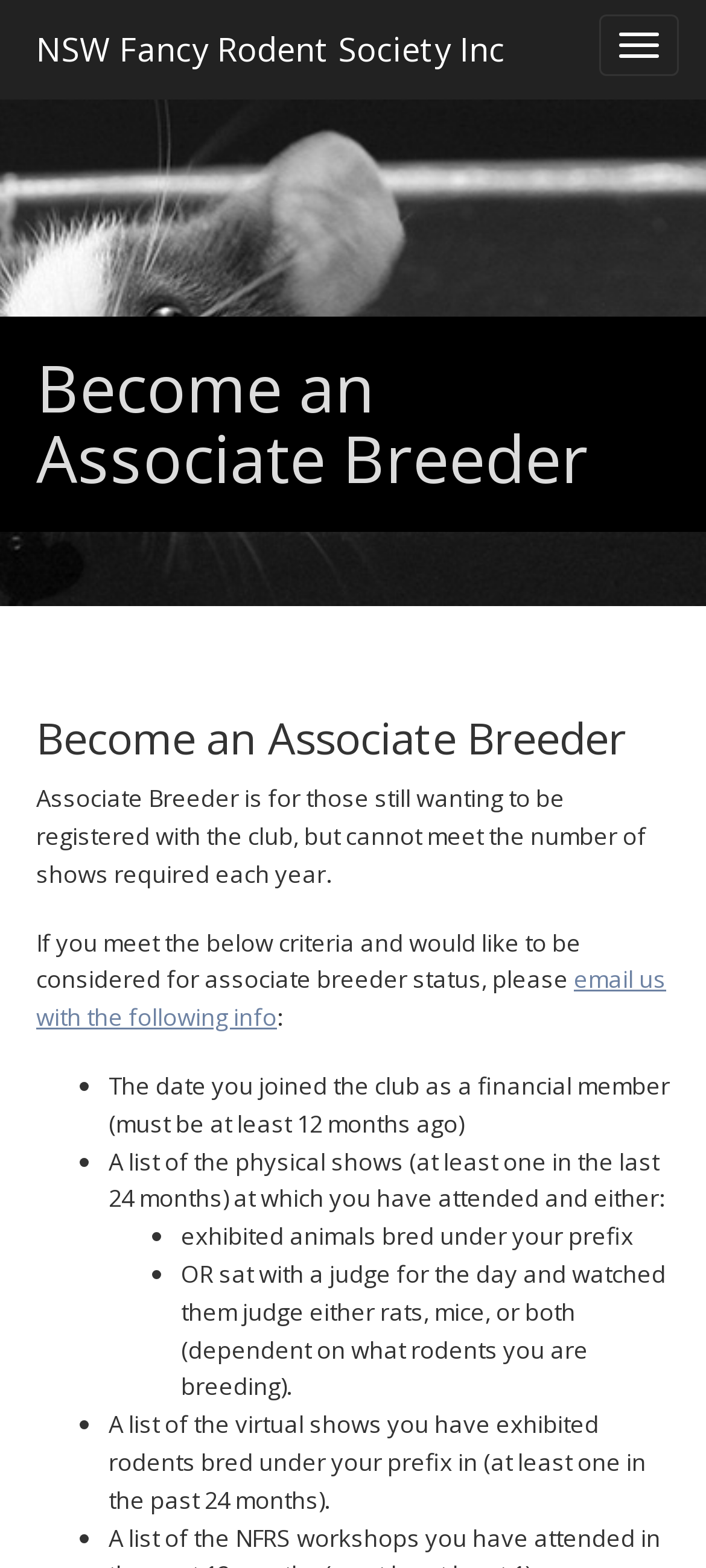What is one way to meet the show requirement?
Please interpret the details in the image and answer the question thoroughly.

The webpage lists several ways to meet the show requirement, including 'exhibited animals bred under your prefix'. This is one of the options listed under the criteria for Associate Breeder status.